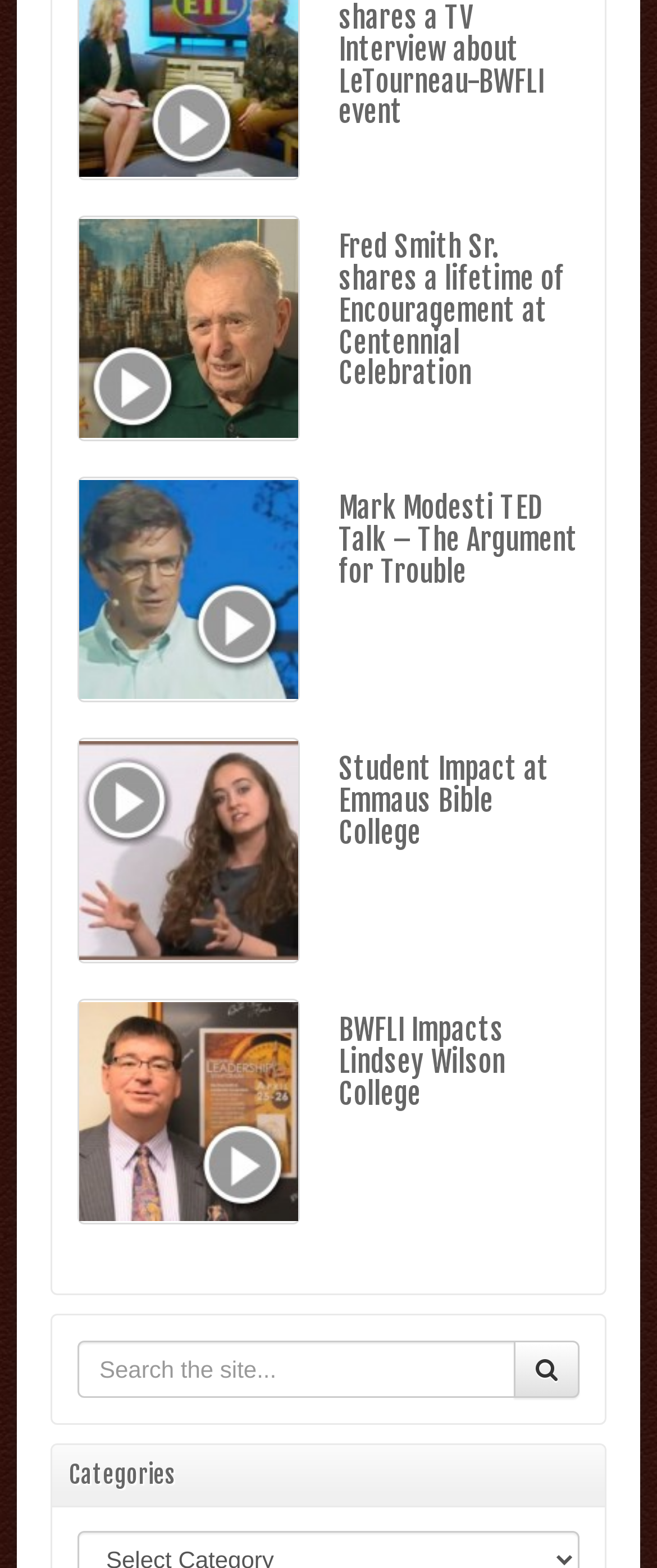Please provide a detailed answer to the question below by examining the image:
What is the purpose of the textbox at the bottom?

The textbox has a placeholder text 'Search the site...', indicating that it is used for searching content within the website.